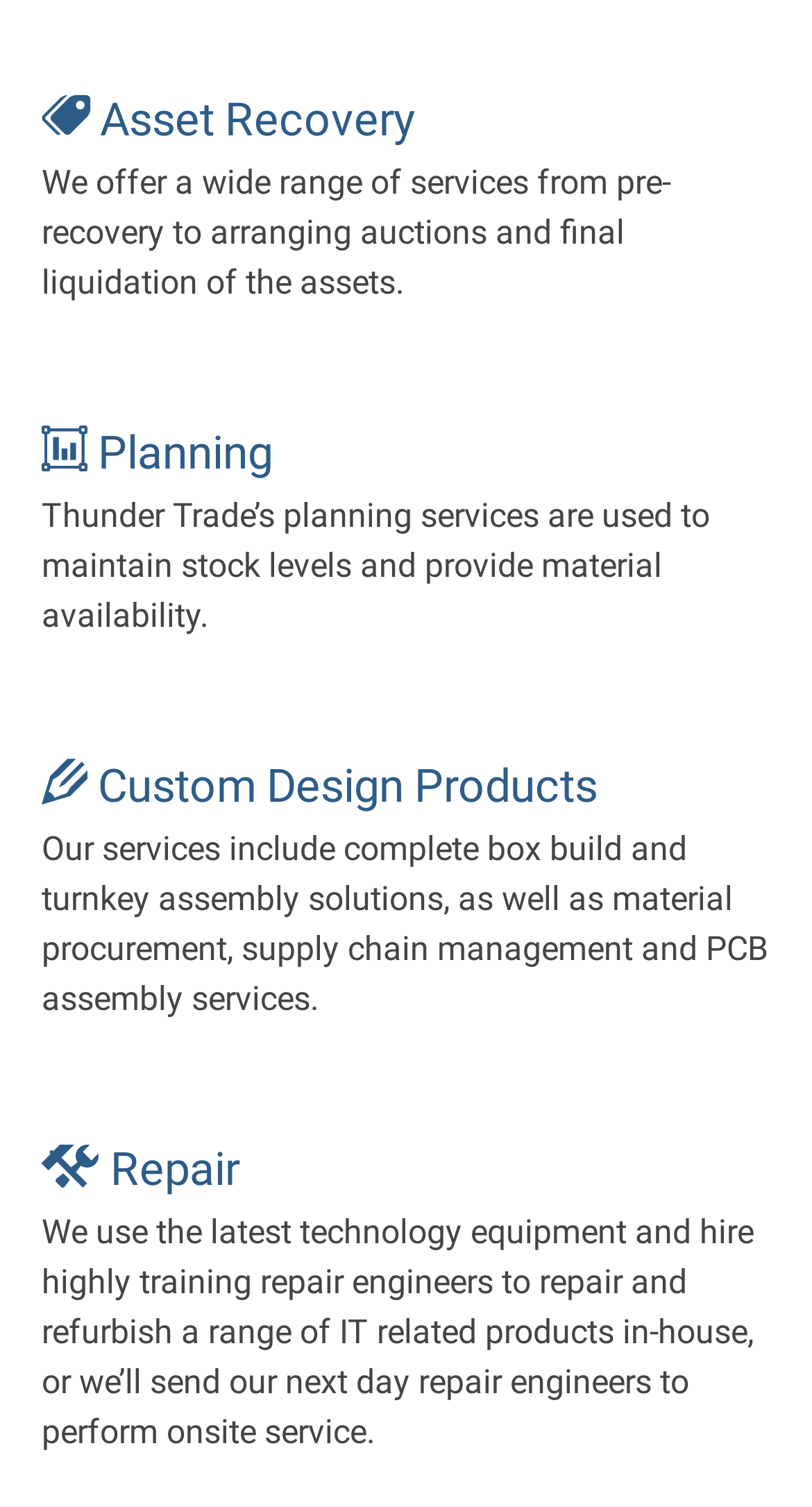Provide your answer in a single word or phrase: 
What is included in Thunder Trade's custom design products services?

Box build, turnkey assembly, material procurement, supply chain management, PCB assembly